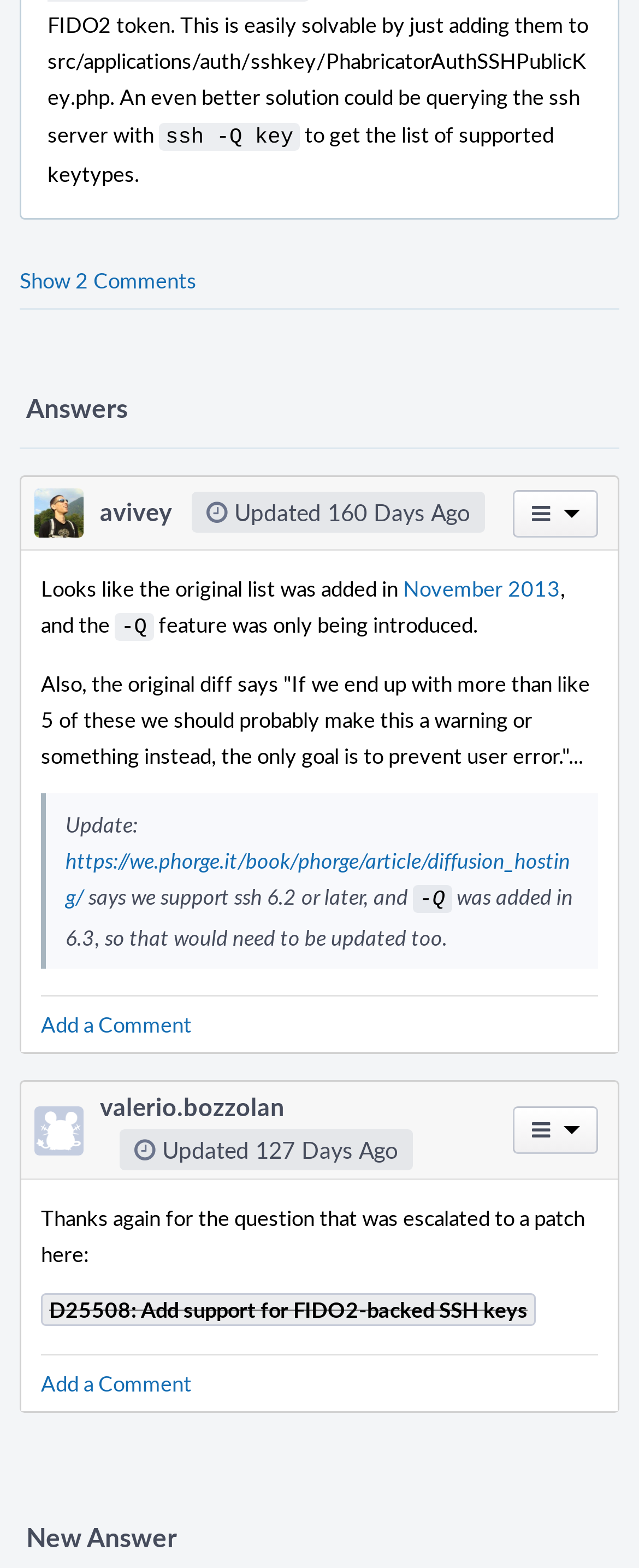Predict the bounding box of the UI element that fits this description: "valerio.bozzolan".

[0.156, 0.695, 0.444, 0.717]